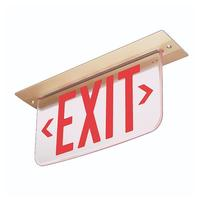Detail every aspect of the image in your description.

This image showcases a sleek, modern exit sign designed for emergency lighting applications. The sign features a clear panel with bold, red lettering displaying the word “EXIT,” framed by a polished brass or metallic finish at the top. The design emphasizes visibility and safety, making it an ideal choice for various environments, including commercial and residential spaces. This specific exit sign is part of the LE Series Recessed Edge-lit LED Exit Sign line, known for its energy efficiency and durability, priced at $405.69. The clear design ensures that it can be seen from a distance, providing essential directions in case of an emergency, ensuring the safety and well-being of individuals in the building.